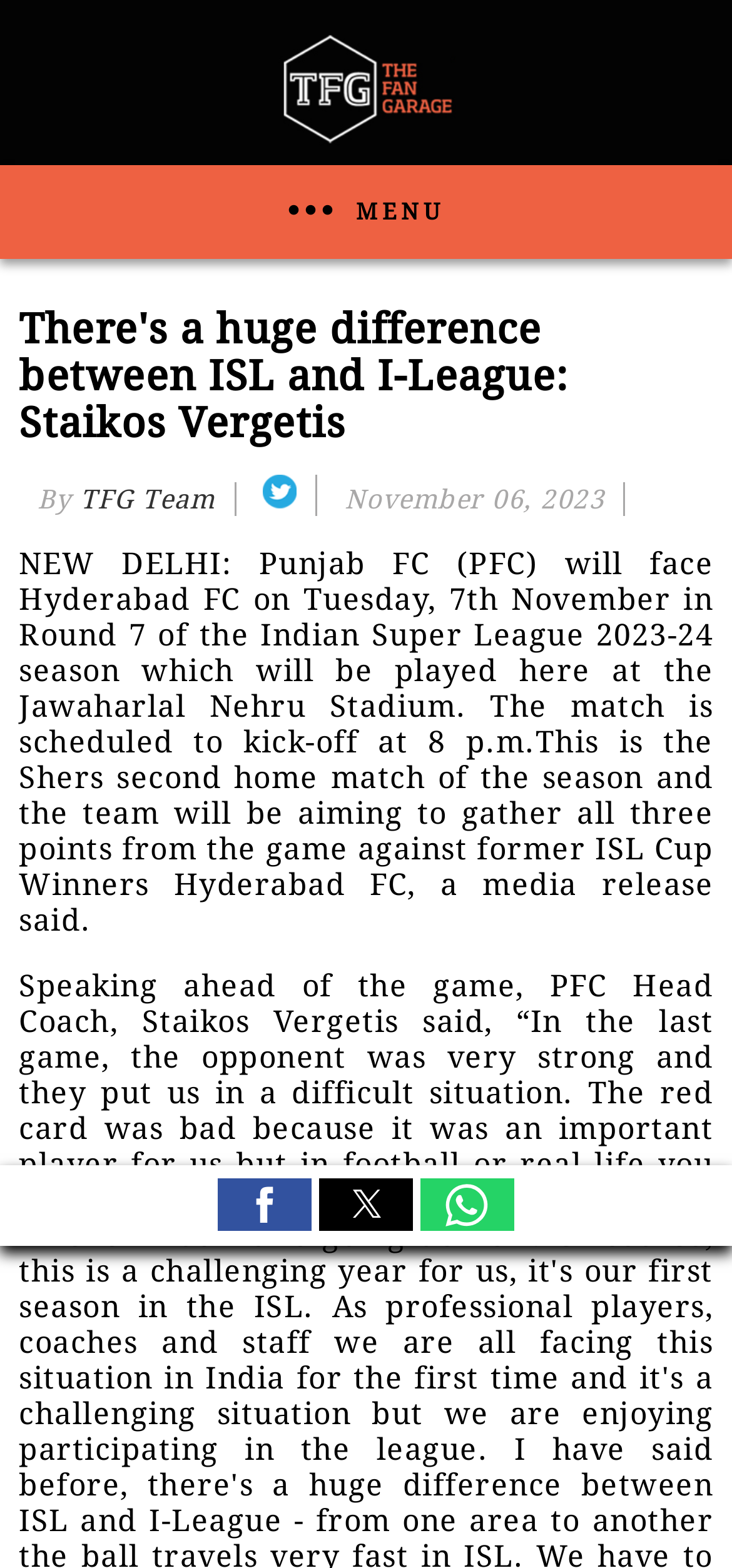Reply to the question with a brief word or phrase: What is the current date according to the webpage?

November 06, 2023